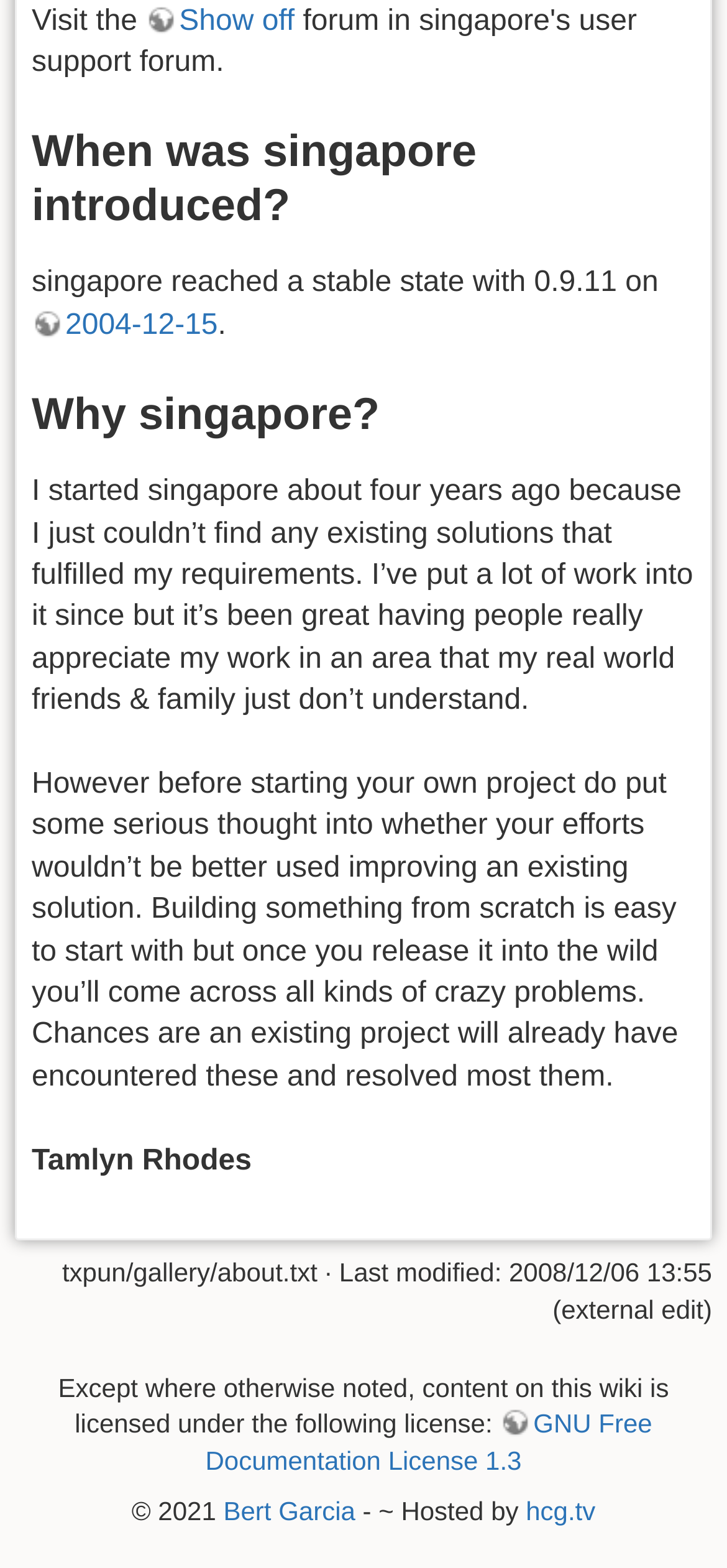Identify the coordinates of the bounding box for the element described below: "2004-12-15". Return the coordinates as four float numbers between 0 and 1: [left, top, right, bottom].

[0.044, 0.197, 0.3, 0.217]